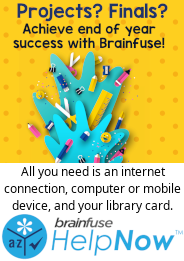Analyze the image and describe all key details you can observe.

The image promotes the "HelpNow" service by Brainfuse, tailored to assist students with their end-of-year projects and finals. Vibrantly designed with a yellow background, it features colorful graphics such as pencils and other school supplies emphasizing academic success. The message encourages students to use this resource, highlighting that all that’s needed is an internet connection, a computer or mobile device, and a library card to access the service. This initiative underscores the library's commitment to supporting student learning and achievement.